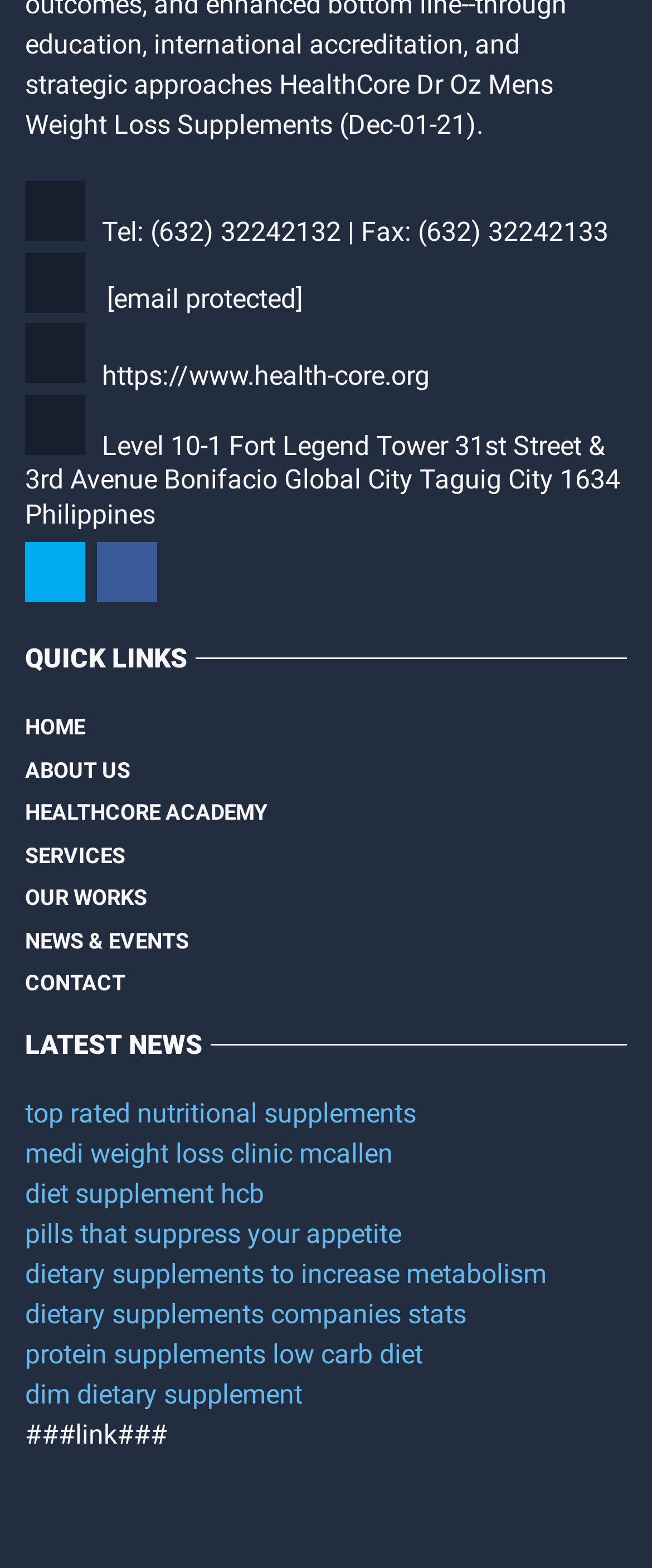Using the information shown in the image, answer the question with as much detail as possible: What is the URL of the organization's website?

The URL can be found in the top section of the webpage, in the link element that contains the website URL.